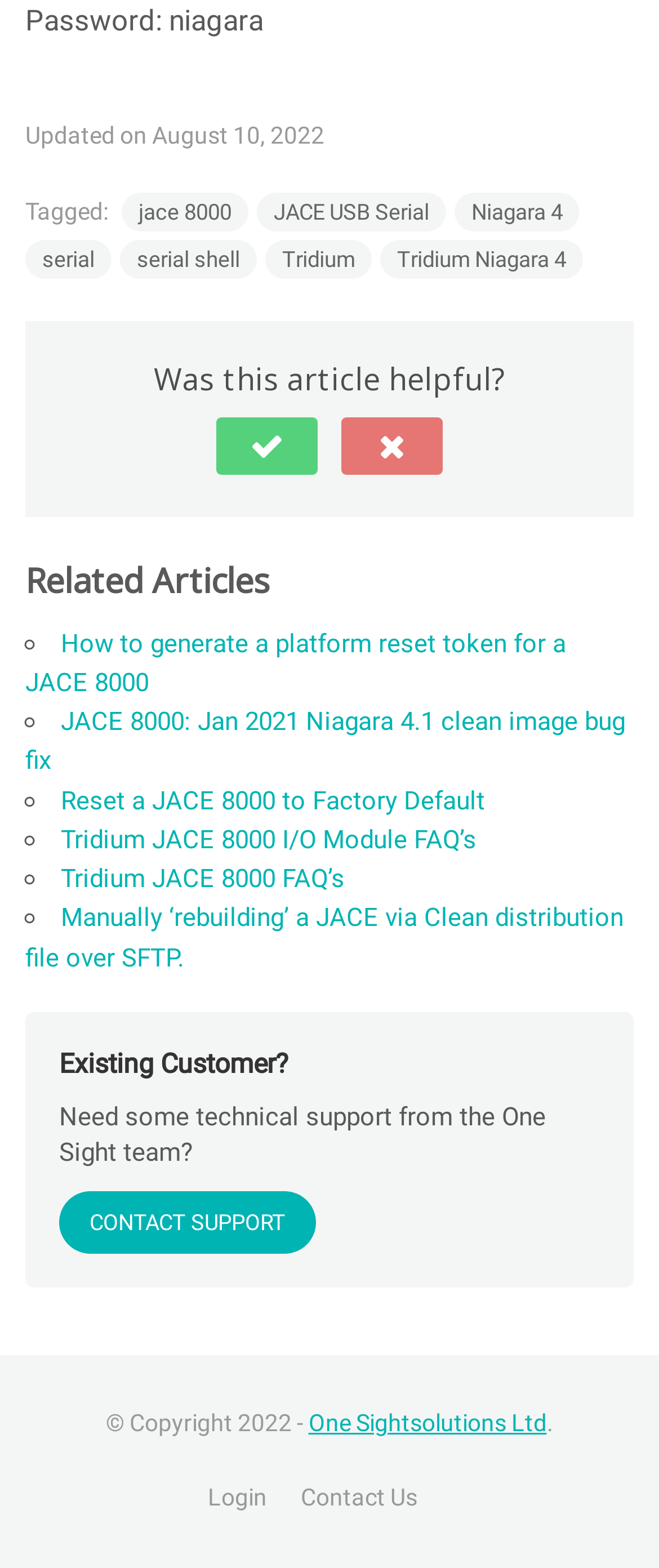Kindly determine the bounding box coordinates for the area that needs to be clicked to execute this instruction: "go to Employee Hub".

None